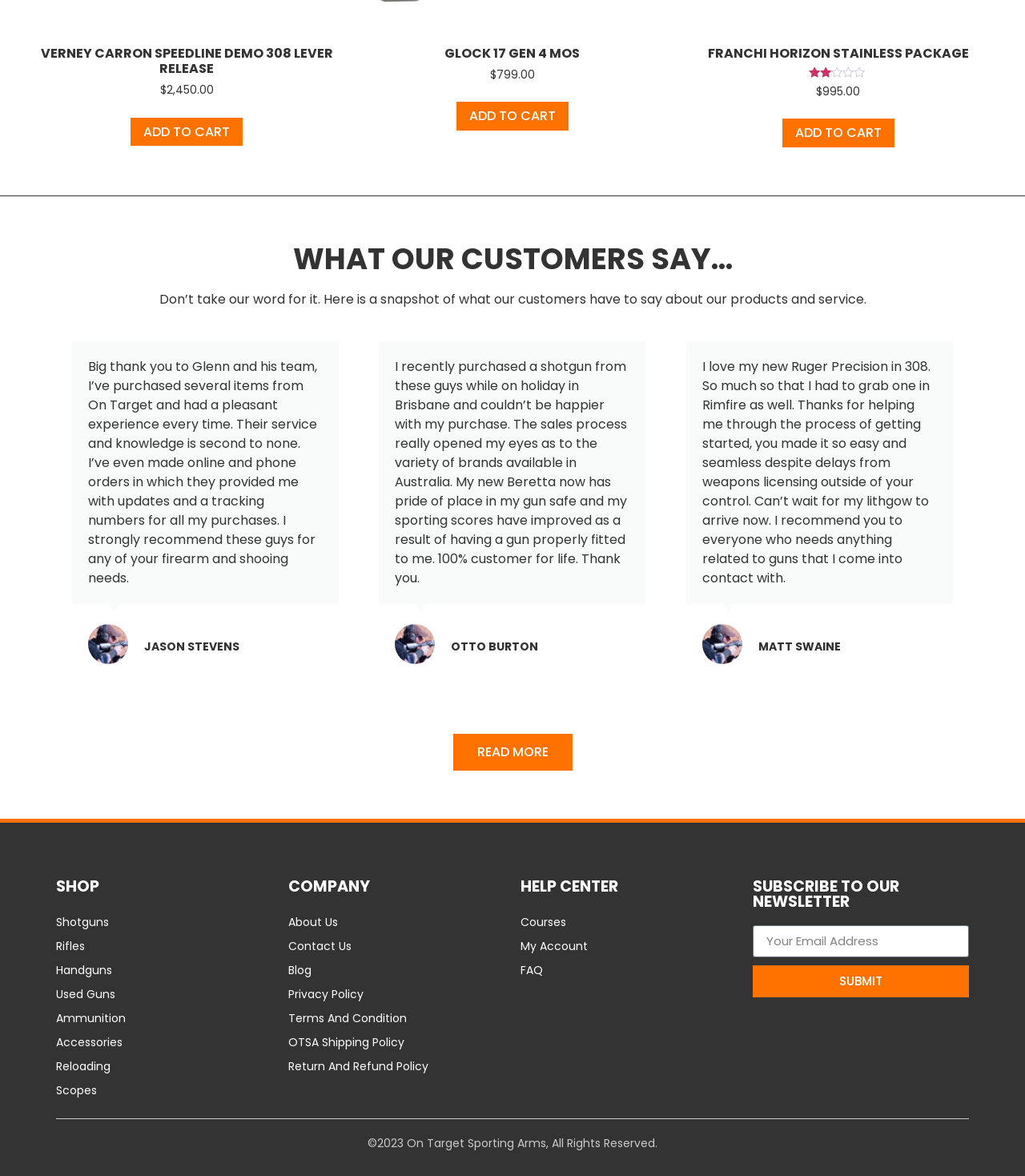Determine the bounding box coordinates for the area that needs to be clicked to fulfill this task: "Subscribe to newsletter". The coordinates must be given as four float numbers between 0 and 1, i.e., [left, top, right, bottom].

[0.734, 0.787, 0.945, 0.814]